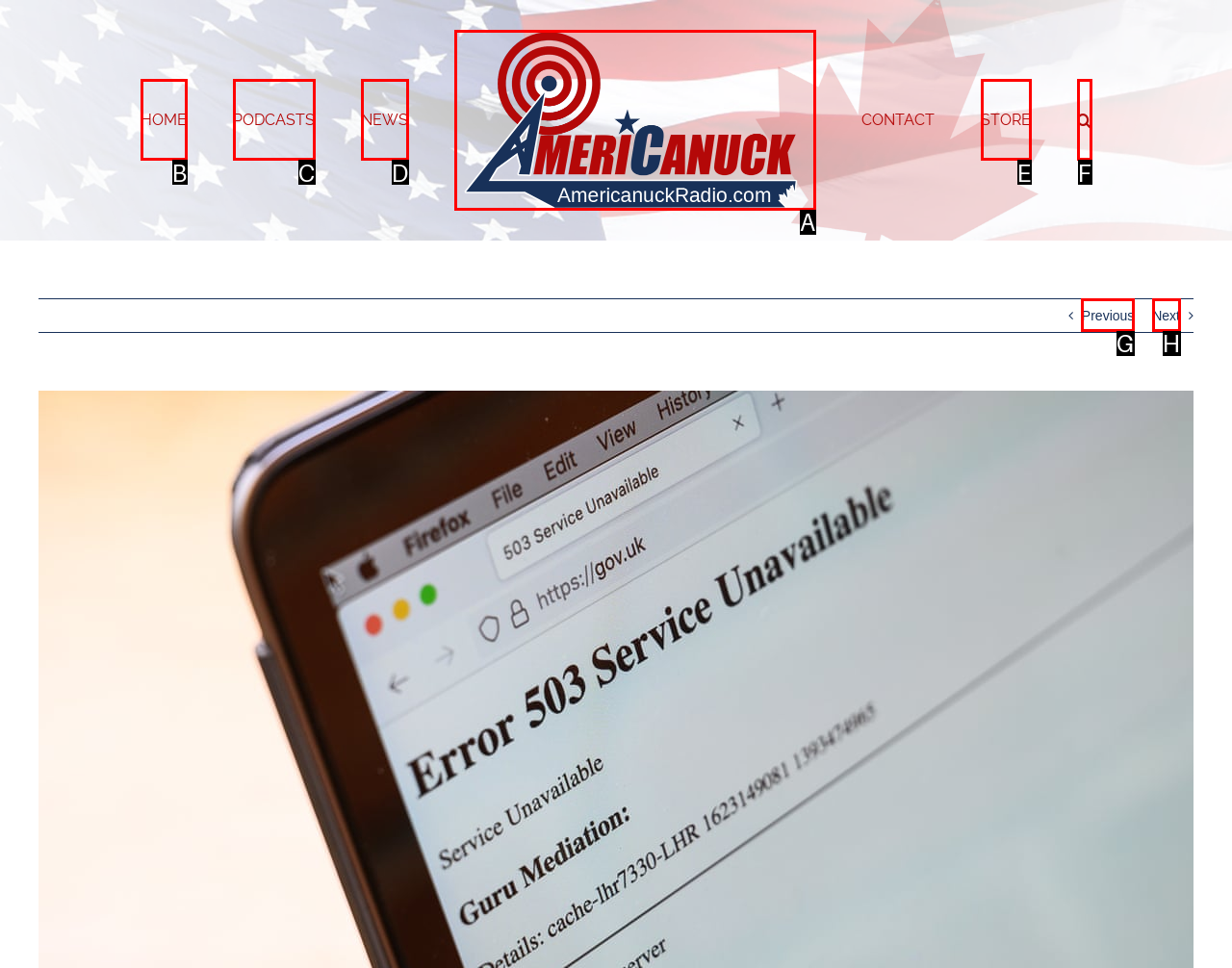Identify the letter of the option that best matches the following description: alt="Americanuck Radio Logo". Respond with the letter directly.

A